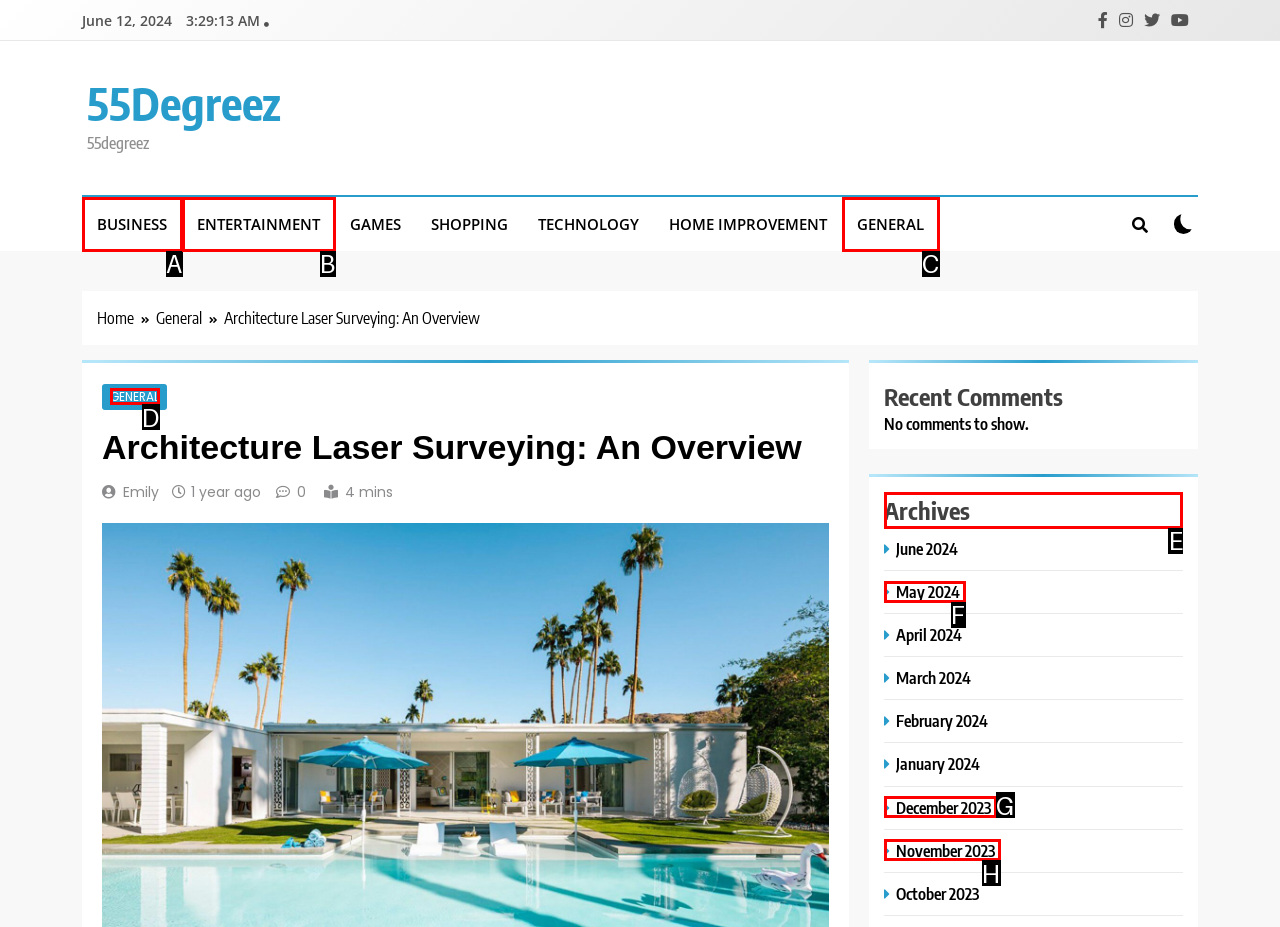Indicate which lettered UI element to click to fulfill the following task: View the Archives section
Provide the letter of the correct option.

E